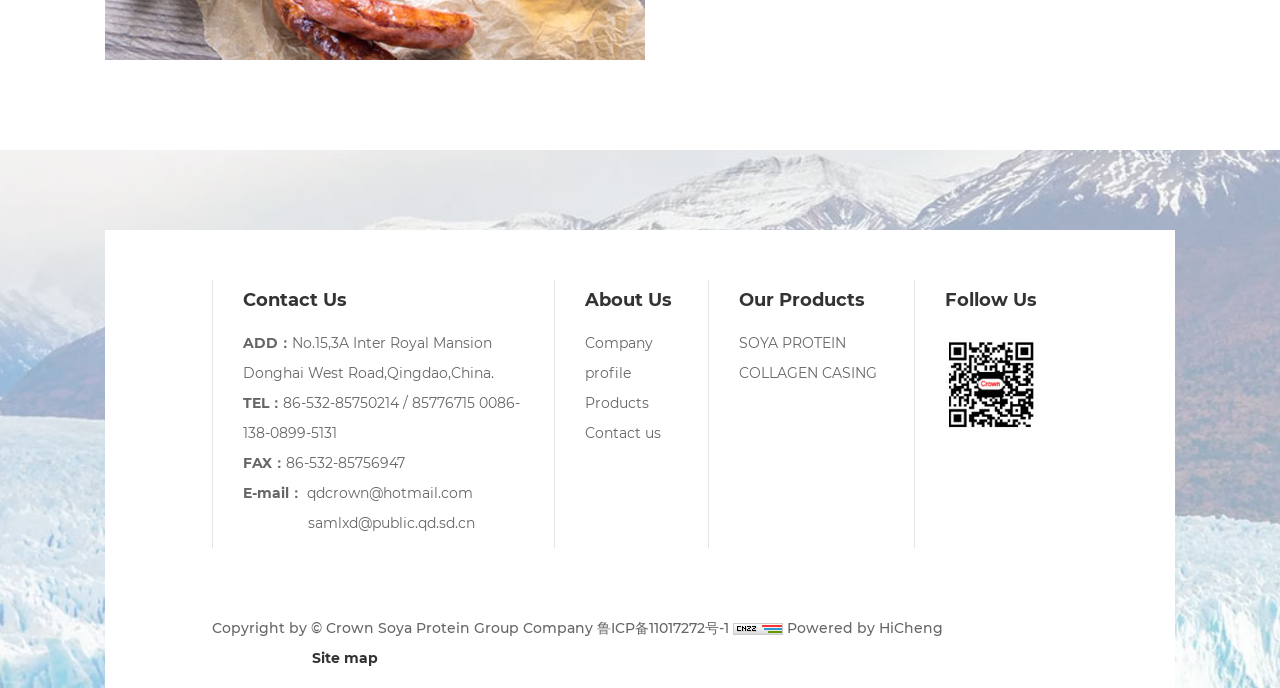Can you find the bounding box coordinates of the area I should click to execute the following instruction: "Visit the collagen casing product page"?

[0.578, 0.52, 0.691, 0.564]